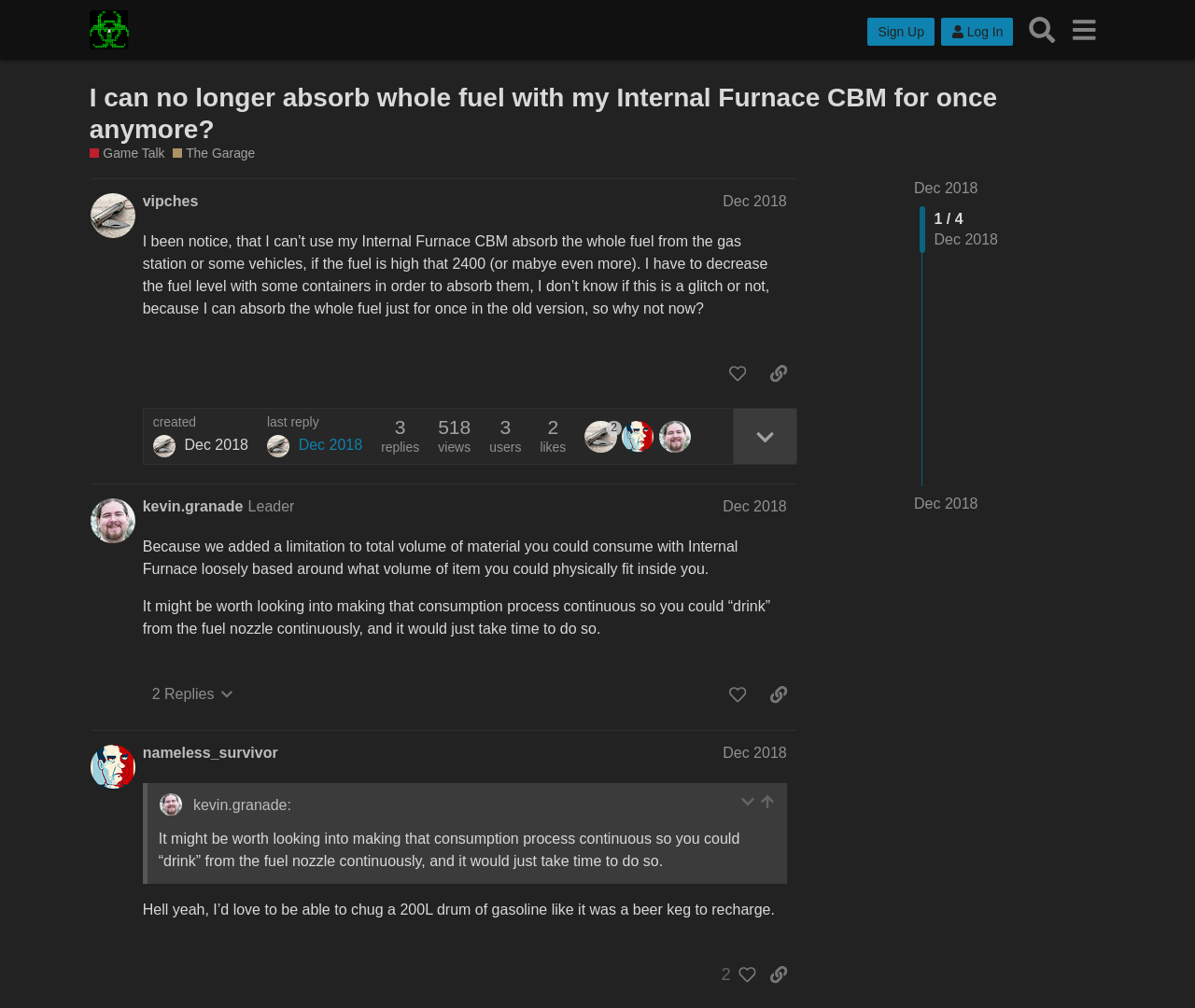Determine the bounding box coordinates of the clickable area required to perform the following instruction: "Like the post by kevin.granade". The coordinates should be represented as four float numbers between 0 and 1: [left, top, right, bottom].

[0.602, 0.673, 0.632, 0.705]